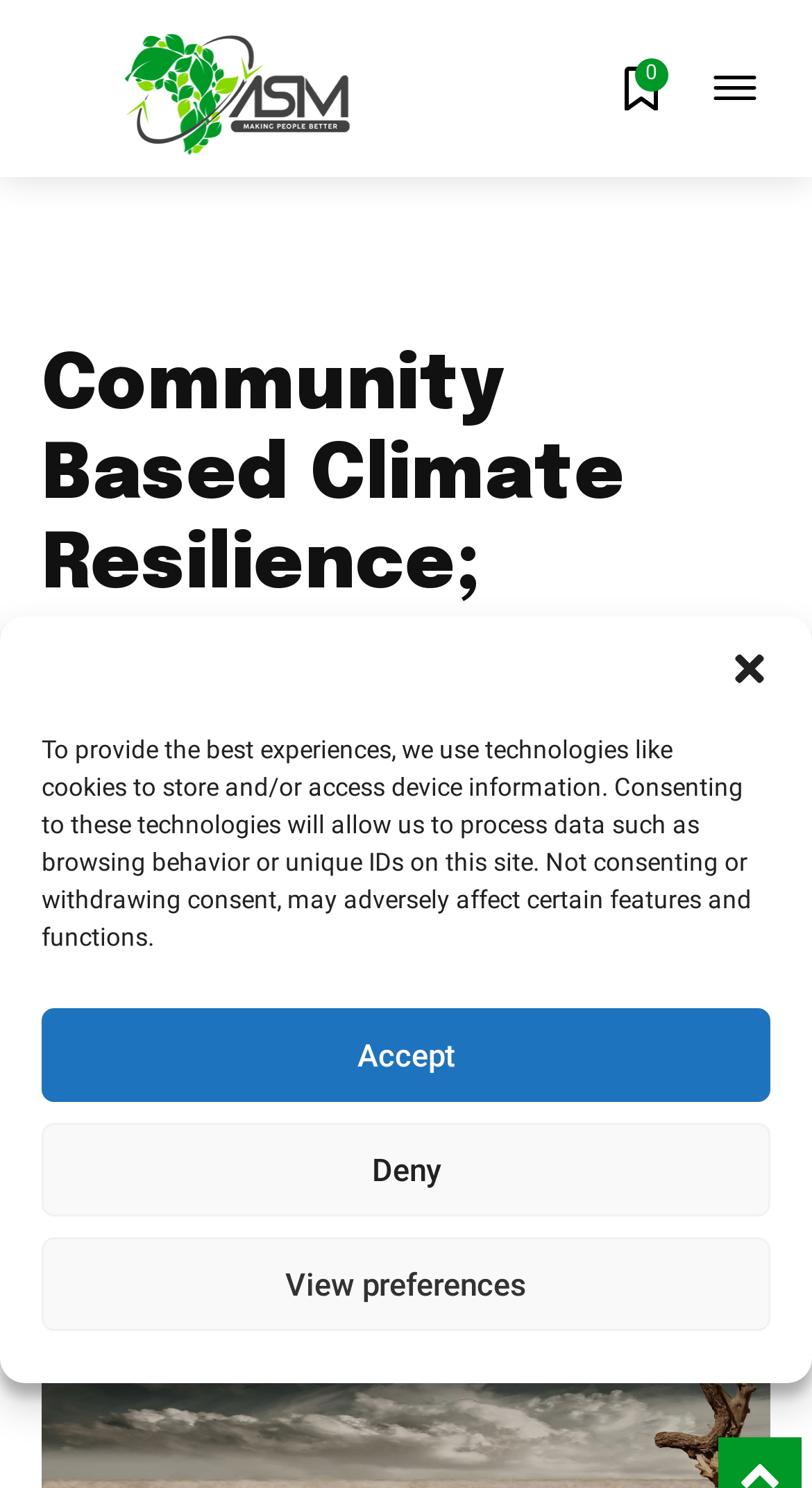Describe in detail what you see on the webpage.

This webpage is about community-based climate resilience and grassroots initiatives making a difference in Africa. At the top left corner, there is a logo image with a corresponding link. Below the logo, there is a heading that displays the title of the webpage. 

On the top right side, there are three small images, each with a corresponding link. 

A dialog box for managing cookie consent is displayed prominently, covering most of the page. The dialog box has a close button at the top right corner. Inside the dialog box, there is a static text explaining the use of technologies like cookies to store and/or access device information. Below the text, there are three buttons: 'Accept', 'Deny', and 'View preferences'.

At the bottom left of the page, there is a link to 'Social Responsibility'. Next to it, there is a time element displaying the date 'September 11, 2023'. Following the date, there is a static text 'By' and a link to the author 'Dr. Edward Mungai'.